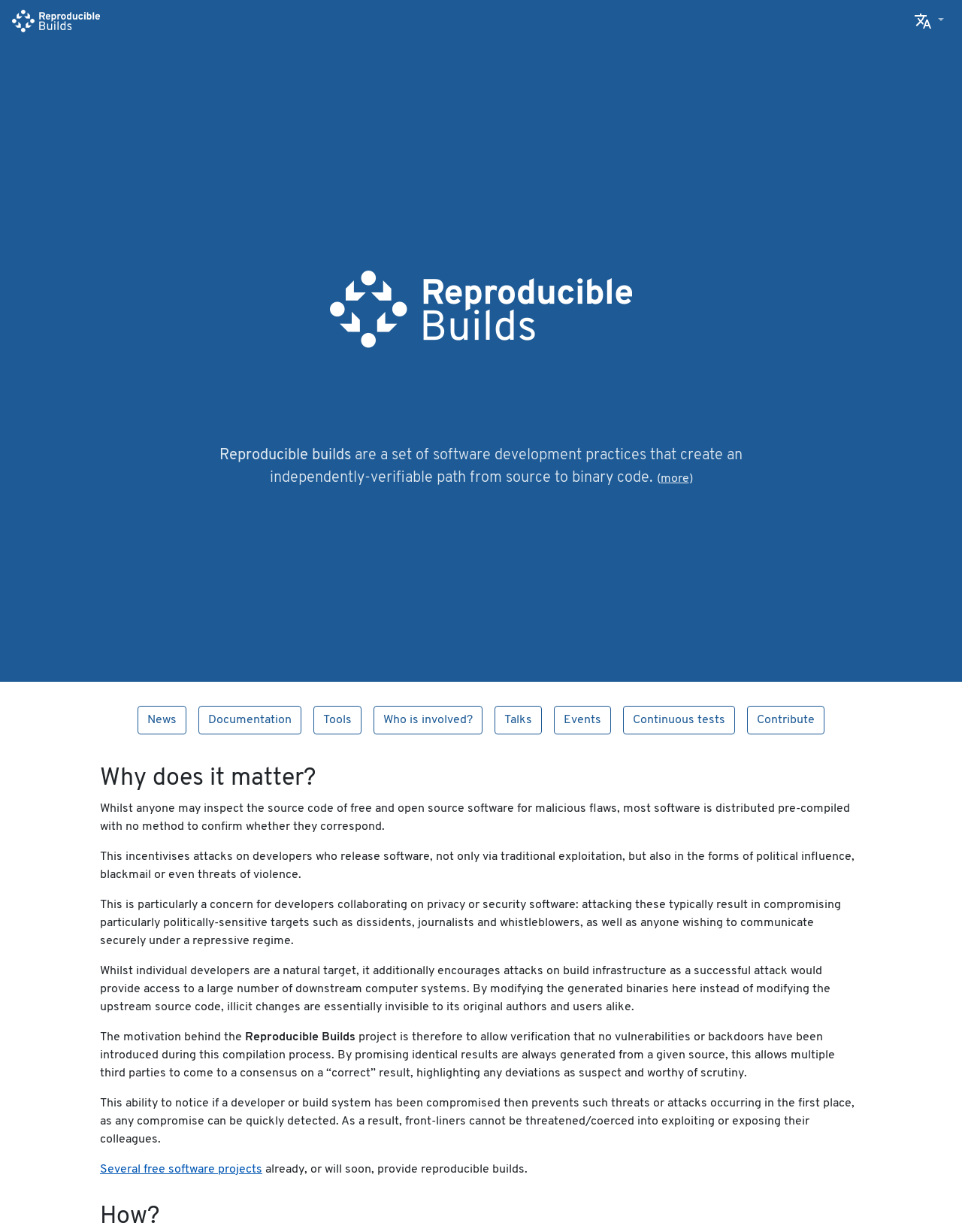What is the main topic of this webpage?
Your answer should be a single word or phrase derived from the screenshot.

Reproducible Builds